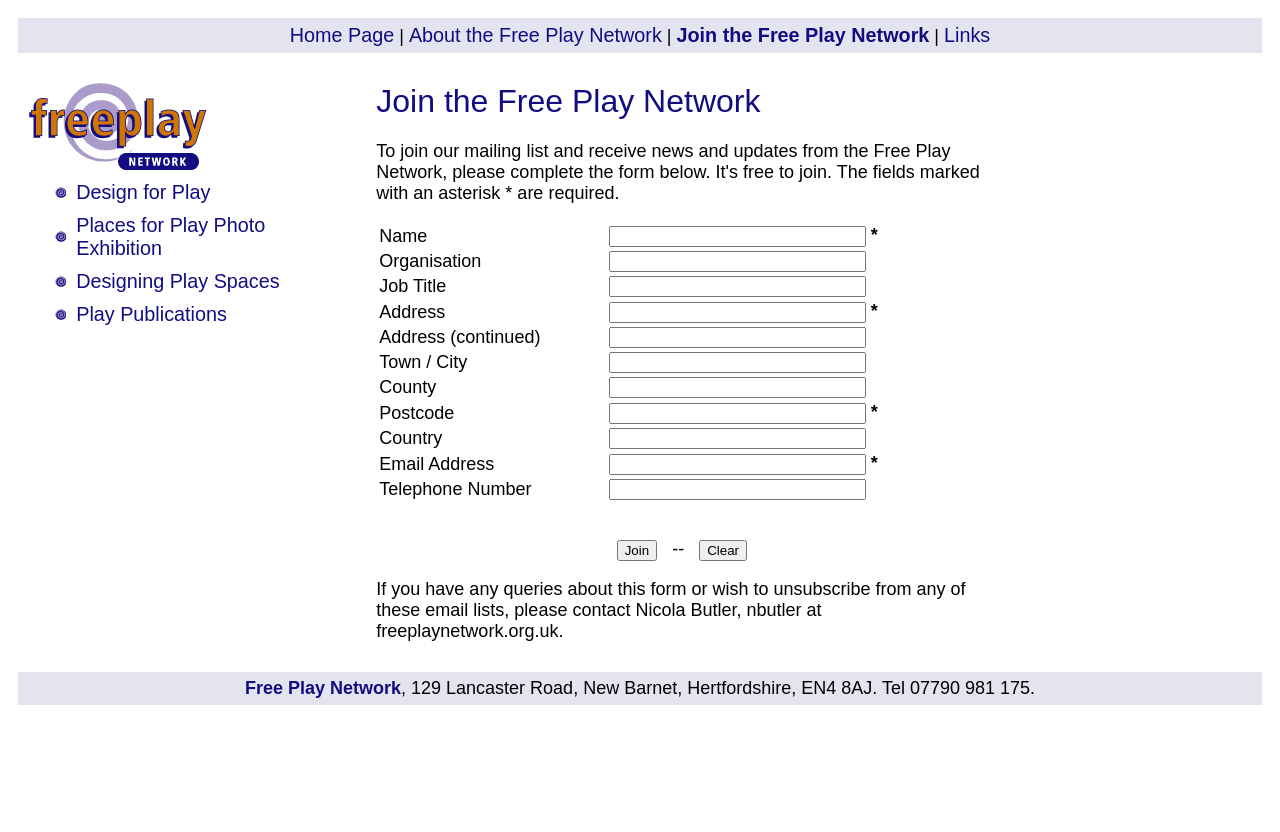Highlight the bounding box coordinates of the element you need to click to perform the following instruction: "Click the 'Join' button."

[0.294, 0.605, 0.771, 0.772]